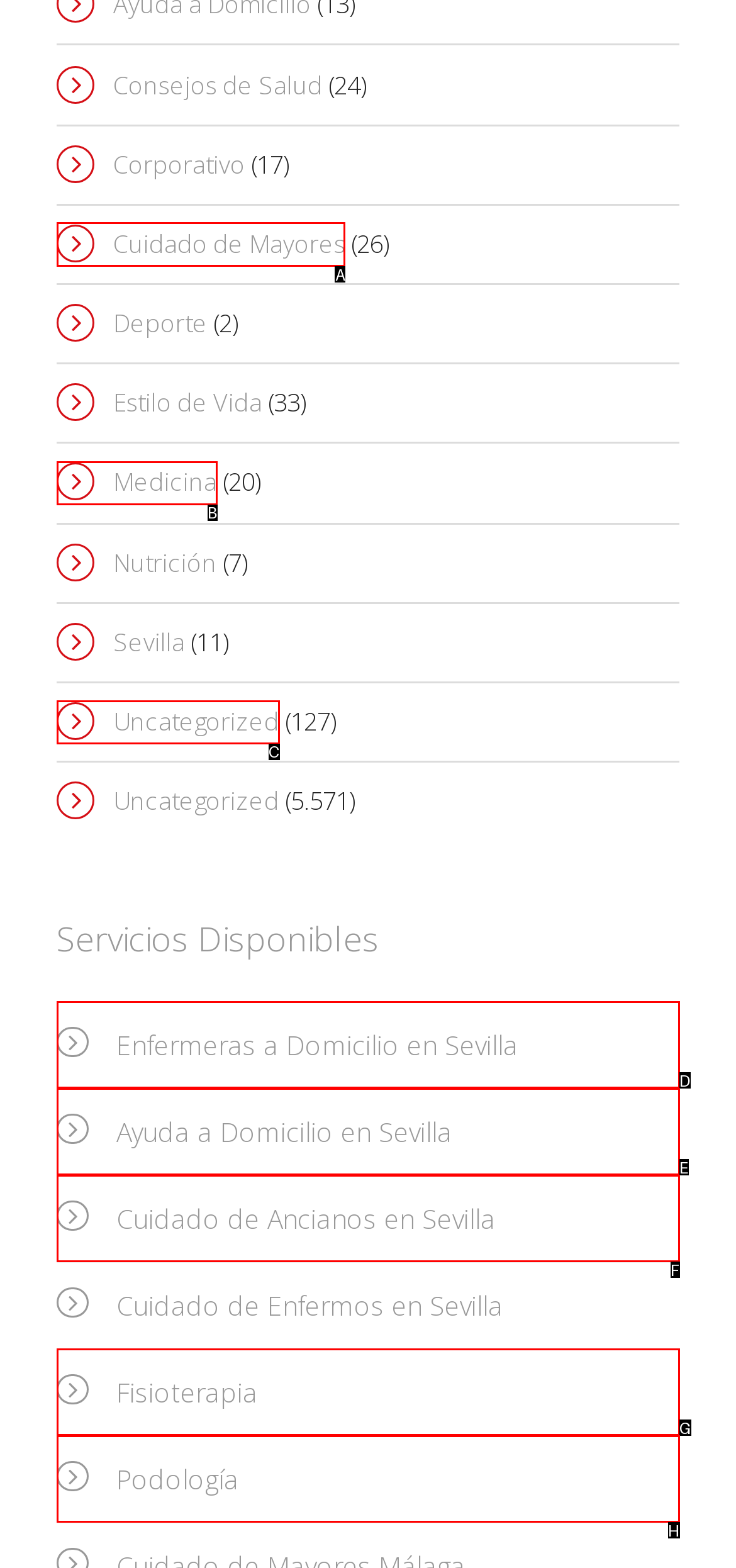Given the task: View terms and conditions, tell me which HTML element to click on.
Answer with the letter of the correct option from the given choices.

None